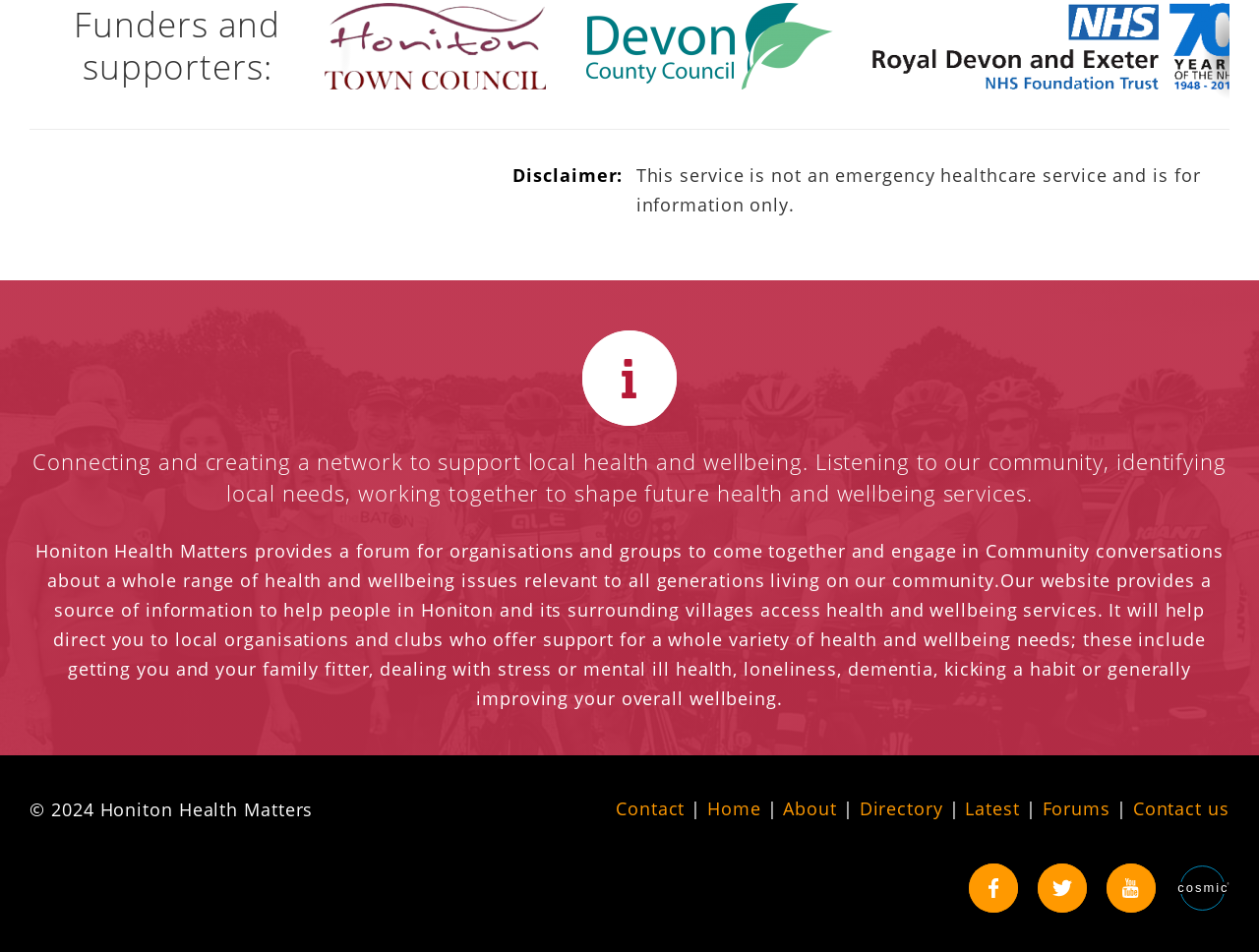Please pinpoint the bounding box coordinates for the region I should click to adhere to this instruction: "Visit Facebook".

[0.769, 0.907, 0.808, 0.959]